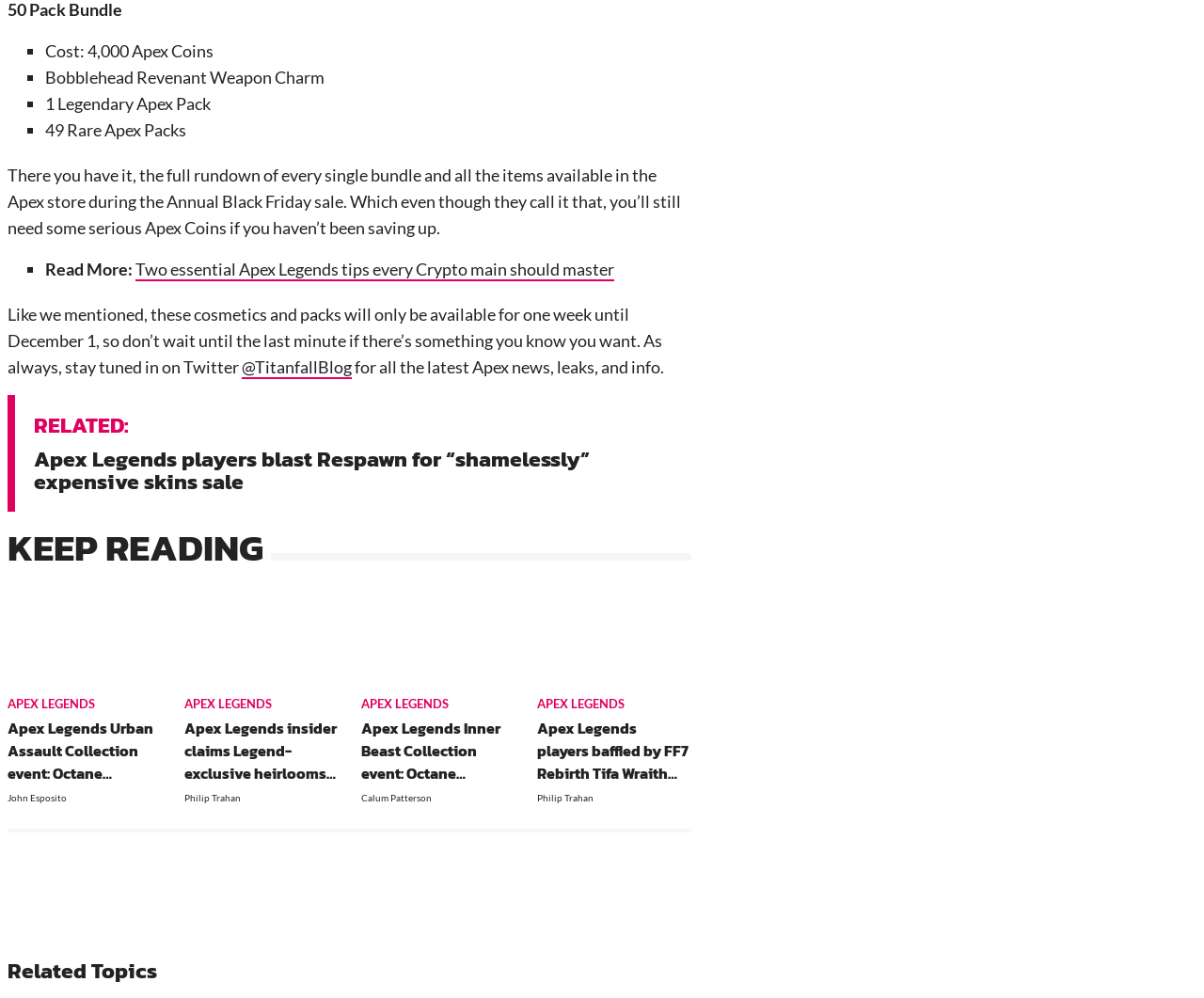Please find the bounding box coordinates of the clickable region needed to complete the following instruction: "View the Urban Assault Apex Legends event". The bounding box coordinates must consist of four float numbers between 0 and 1, i.e., [left, top, right, bottom].

[0.006, 0.6, 0.134, 0.686]